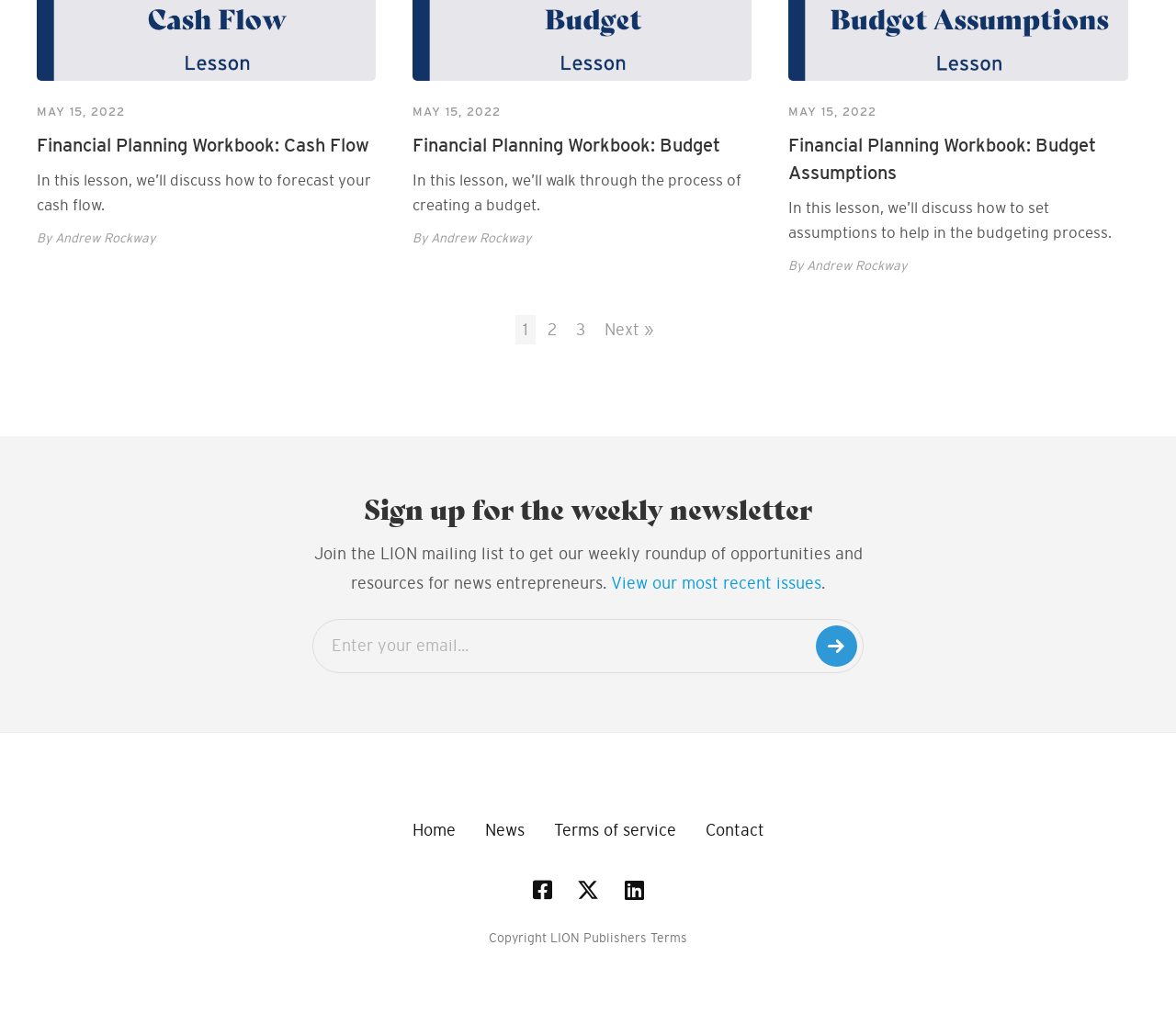Locate the bounding box coordinates of the clickable area to execute the instruction: "Click on 'Home'". Provide the coordinates as four float numbers between 0 and 1, represented as [left, top, right, bottom].

[0.35, 0.794, 0.387, 0.811]